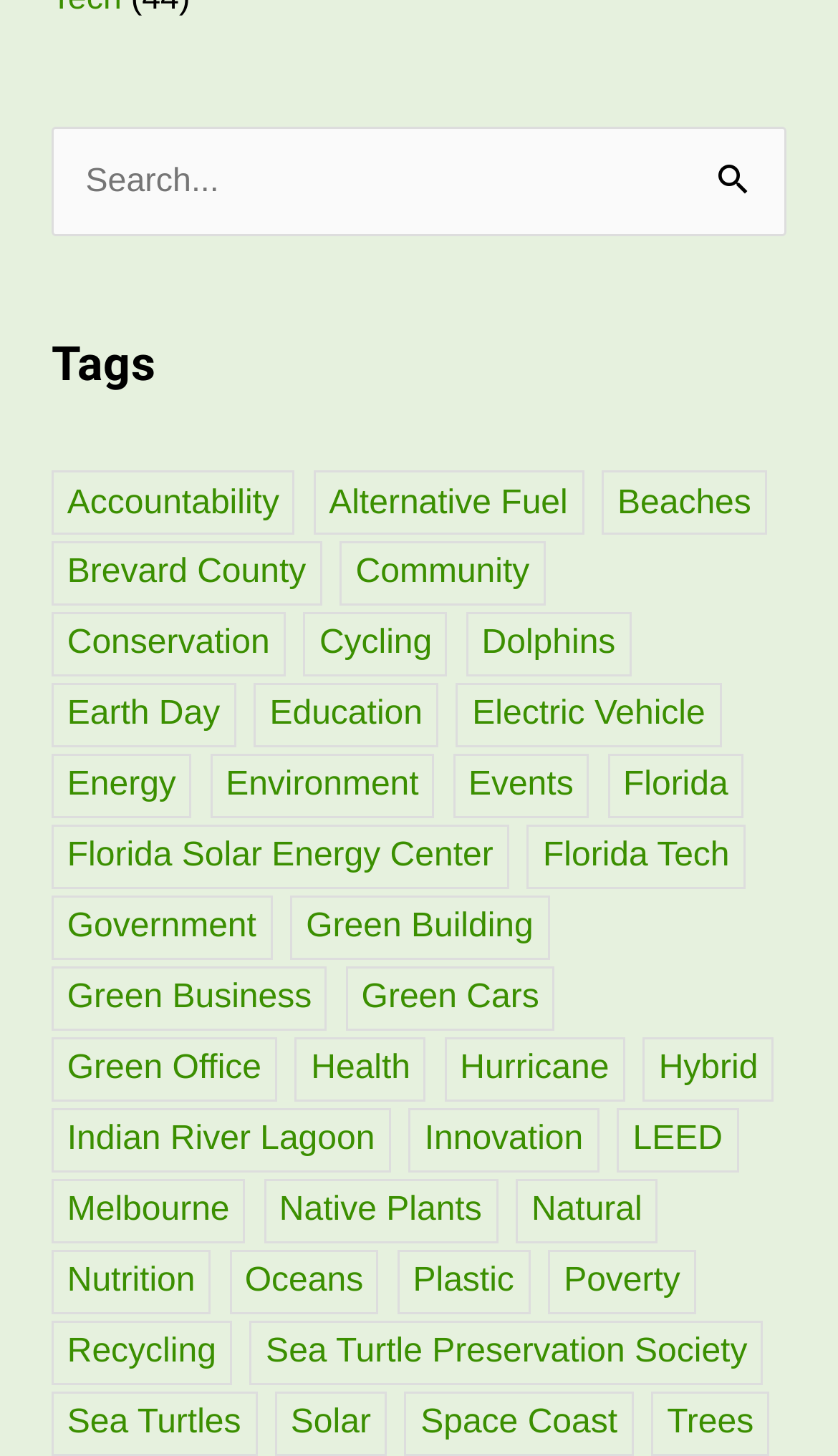By analyzing the image, answer the following question with a detailed response: What is the text of the first link under the 'Tags' heading?

I found the 'Tags' heading by looking for an element with a type of 'heading' and a text of 'Tags'. Then, I looked for the first link element that is a child of this heading element. The text of this link is 'Accountability (2 items)'.